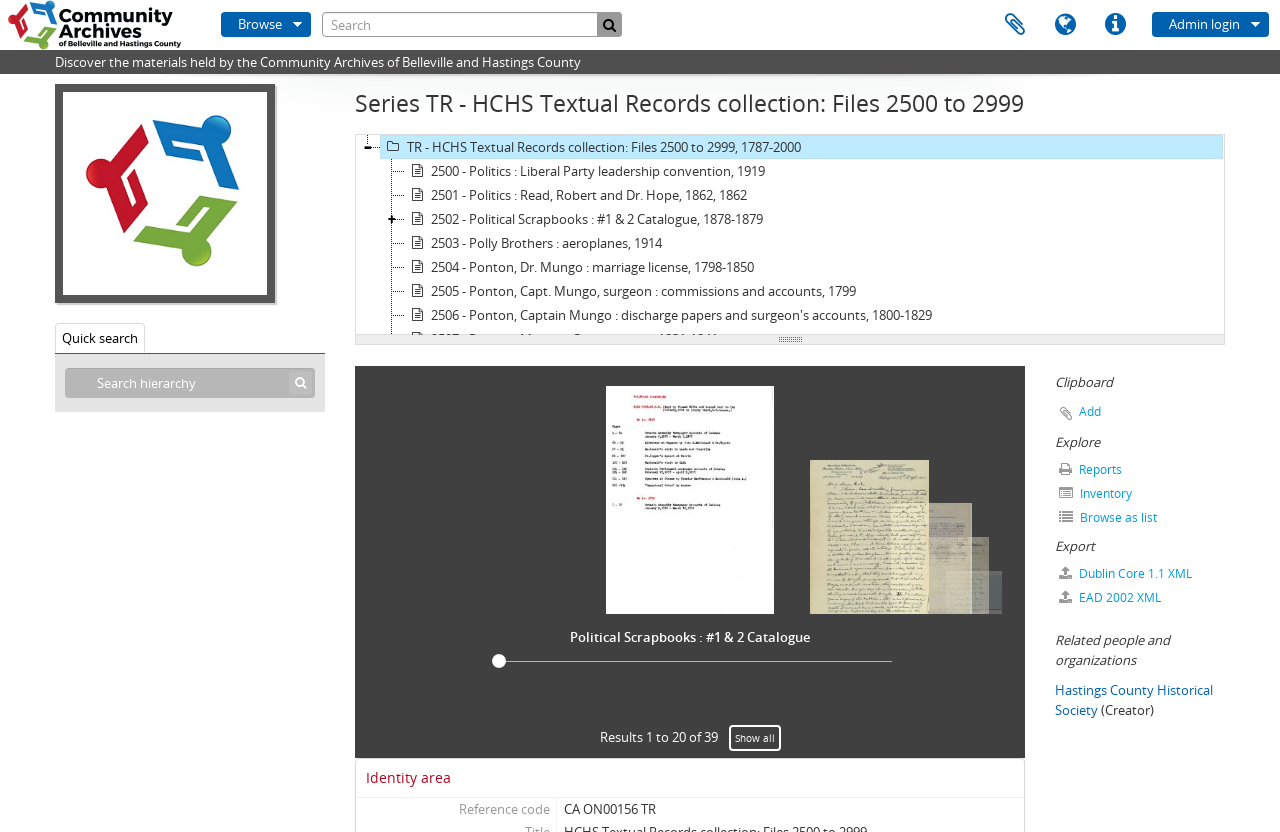Determine the bounding box coordinates of the clickable region to execute the instruction: "Browse". The coordinates should be four float numbers between 0 and 1, denoted as [left, top, right, bottom].

[0.173, 0.014, 0.243, 0.044]